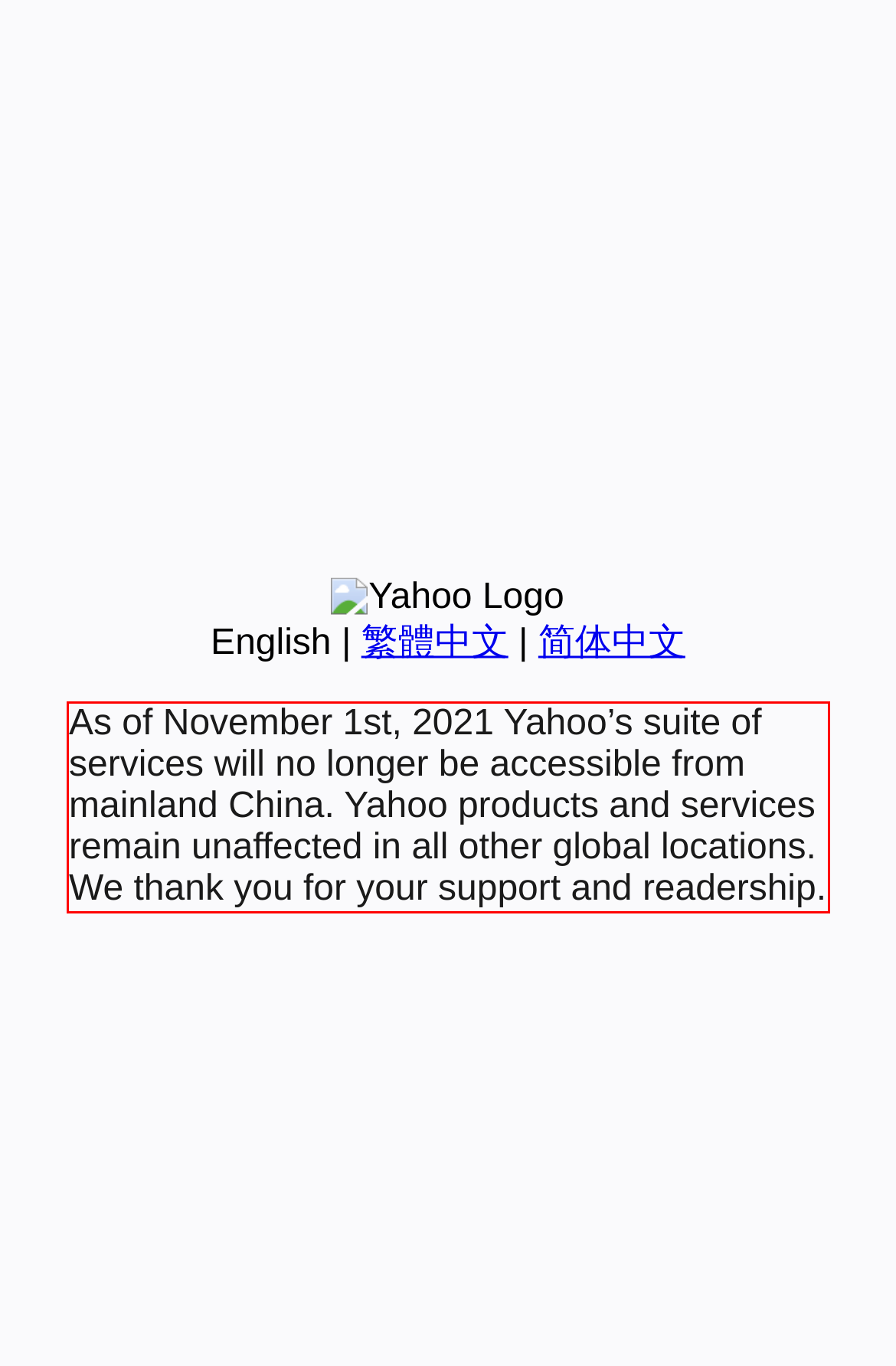From the screenshot of the webpage, locate the red bounding box and extract the text contained within that area.

As of November 1st, 2021 Yahoo’s suite of services will no longer be accessible from mainland China. Yahoo products and services remain unaffected in all other global locations. We thank you for your support and readership.